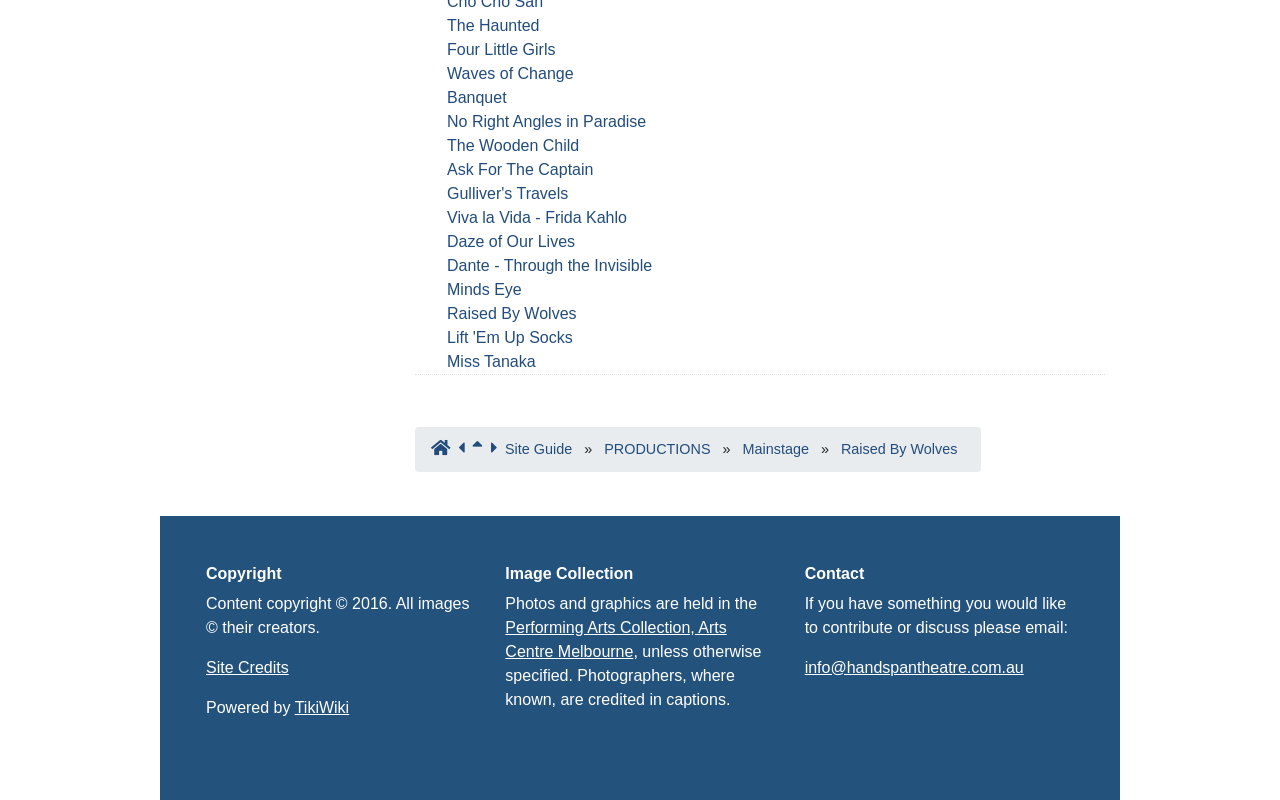Identify the bounding box coordinates of the section that should be clicked to achieve the task described: "Click on 'TikiWiki'".

[0.23, 0.873, 0.273, 0.895]